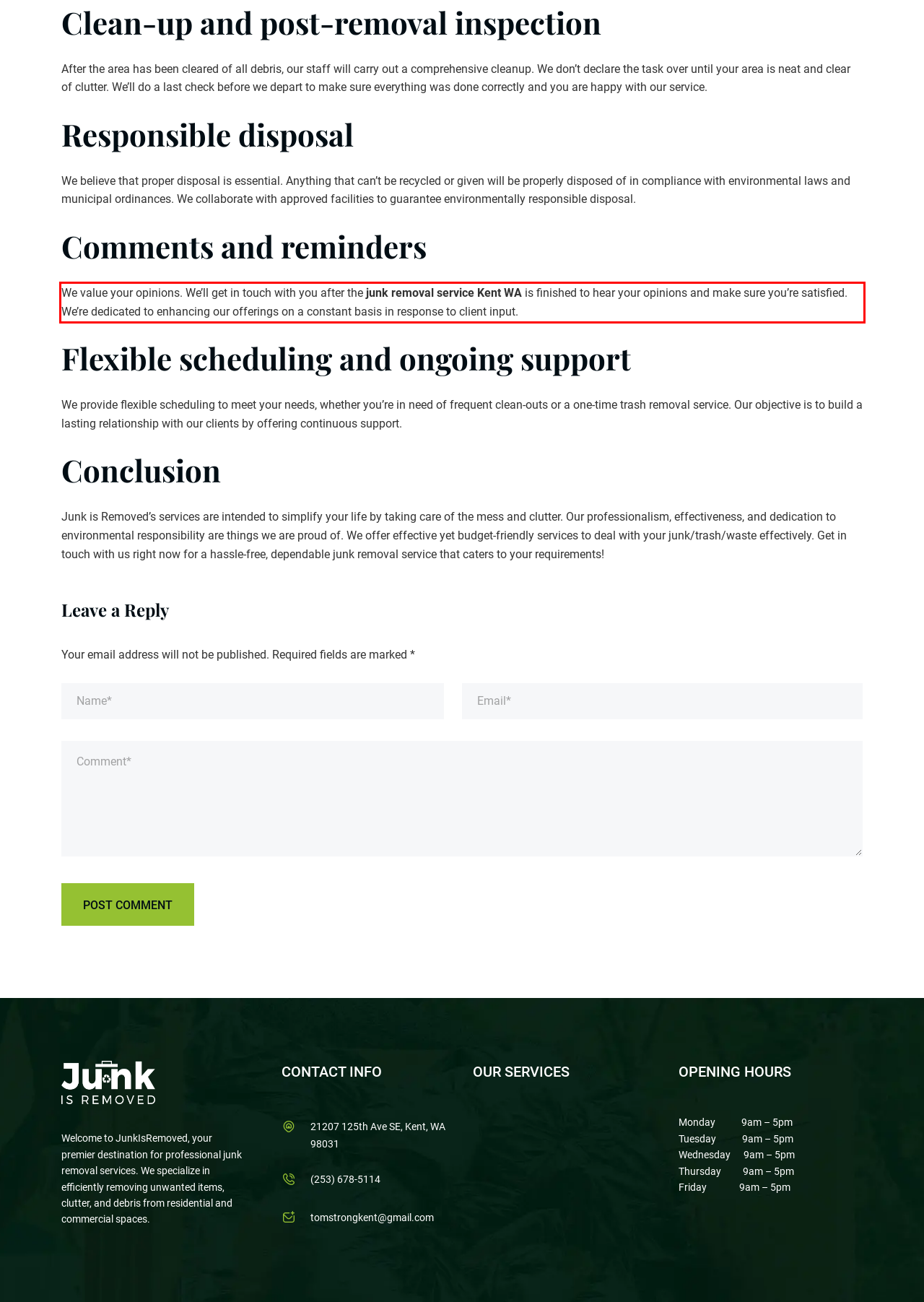You are given a screenshot showing a webpage with a red bounding box. Perform OCR to capture the text within the red bounding box.

We value your opinions. We’ll get in touch with you after the junk removal service Kent WA is finished to hear your opinions and make sure you’re satisfied. We’re dedicated to enhancing our offerings on a constant basis in response to client input.